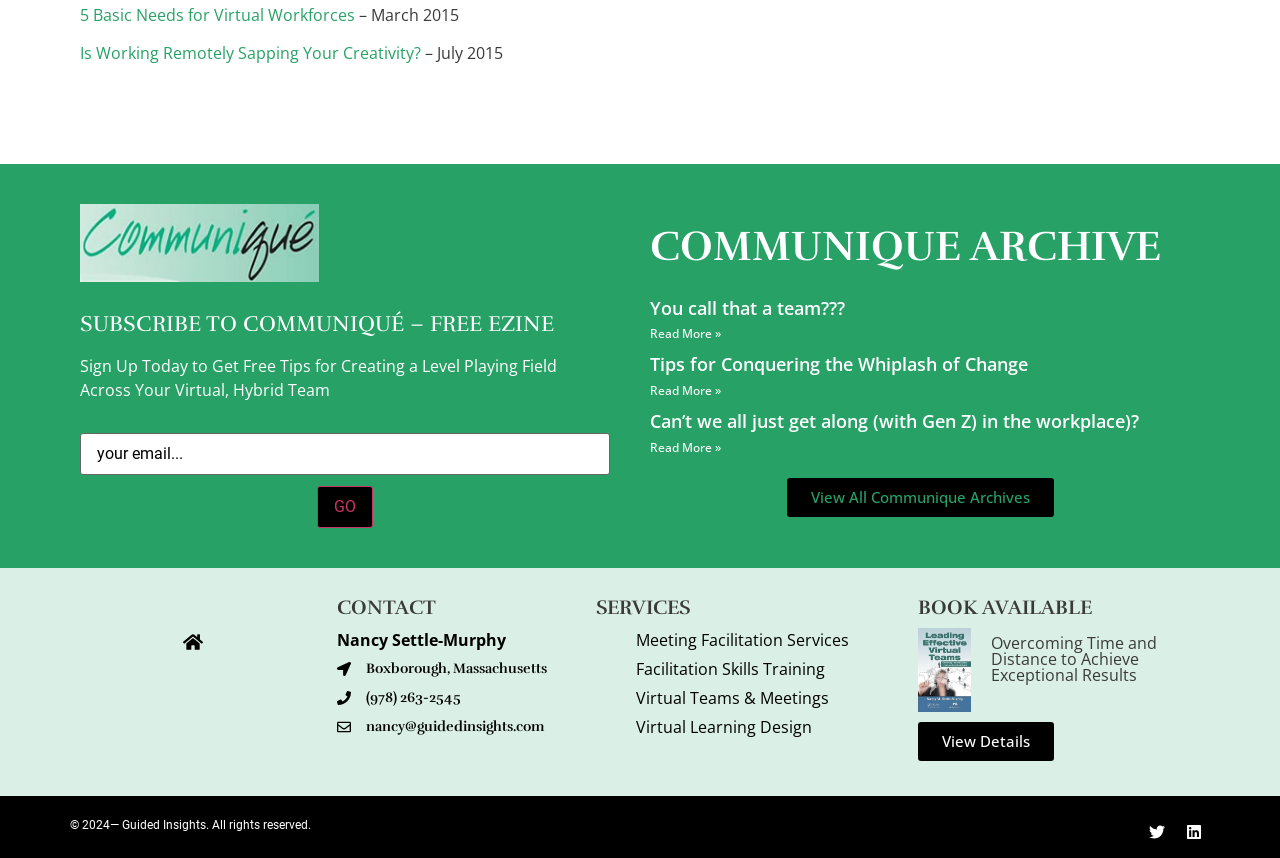What is the location of the contact?
Could you answer the question with a detailed and thorough explanation?

The location of the contact is 'Boxborough, Massachusetts' which can be found in the heading 'Boxborough, Massachusetts' under the 'CONTACT' section.